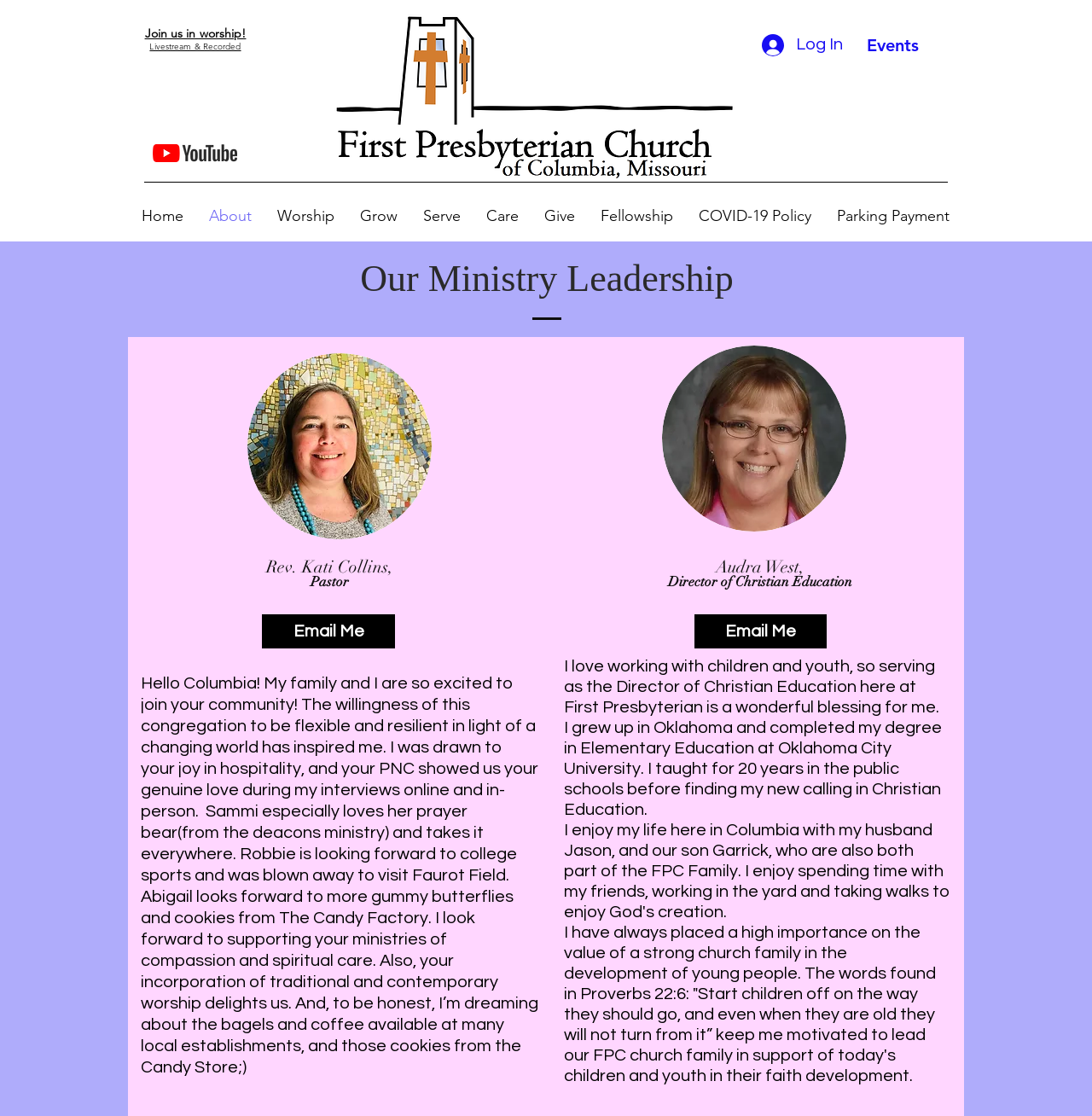Give a full account of the webpage's elements and their arrangement.

This webpage is about the staff of First Presbyterian Church in Columbia, Missouri. At the top, there is a heading that invites visitors to join in worship through livestream and recorded services. Below this, there is a YouTube logo and a link to join in worship. The church's logo is displayed prominently, along with the church's name and location.

On the top right, there is a login button and a link to events. A navigation menu is located on the right side, with links to various sections of the website, including Home, About, Worship, Grow, Serve, Care, Give, Fellowship, COVID-19 Policy, and Parking Payment.

The main content of the page is divided into two sections. The first section is headed "Our Ministry Leadership" and features two staff members. The first staff member, Rev. Kati Collins, is the pastor of the church. Her photo is displayed, along with a heading and a link to email her. Below this, there is a paragraph of text that introduces herself and her family, expressing her excitement to join the community and her appreciation for the church's hospitality and ministries.

The second staff member, Audra West, is the Director of Christian Education. Her photo is also displayed, along with a heading and a link to email her. Below this, there are three paragraphs of text that introduce herself, describe her background and experience, and express her motivation to support the faith development of children and youth.

Overall, the webpage provides an introduction to the staff of First Presbyterian Church, highlighting their leadership and ministry roles.